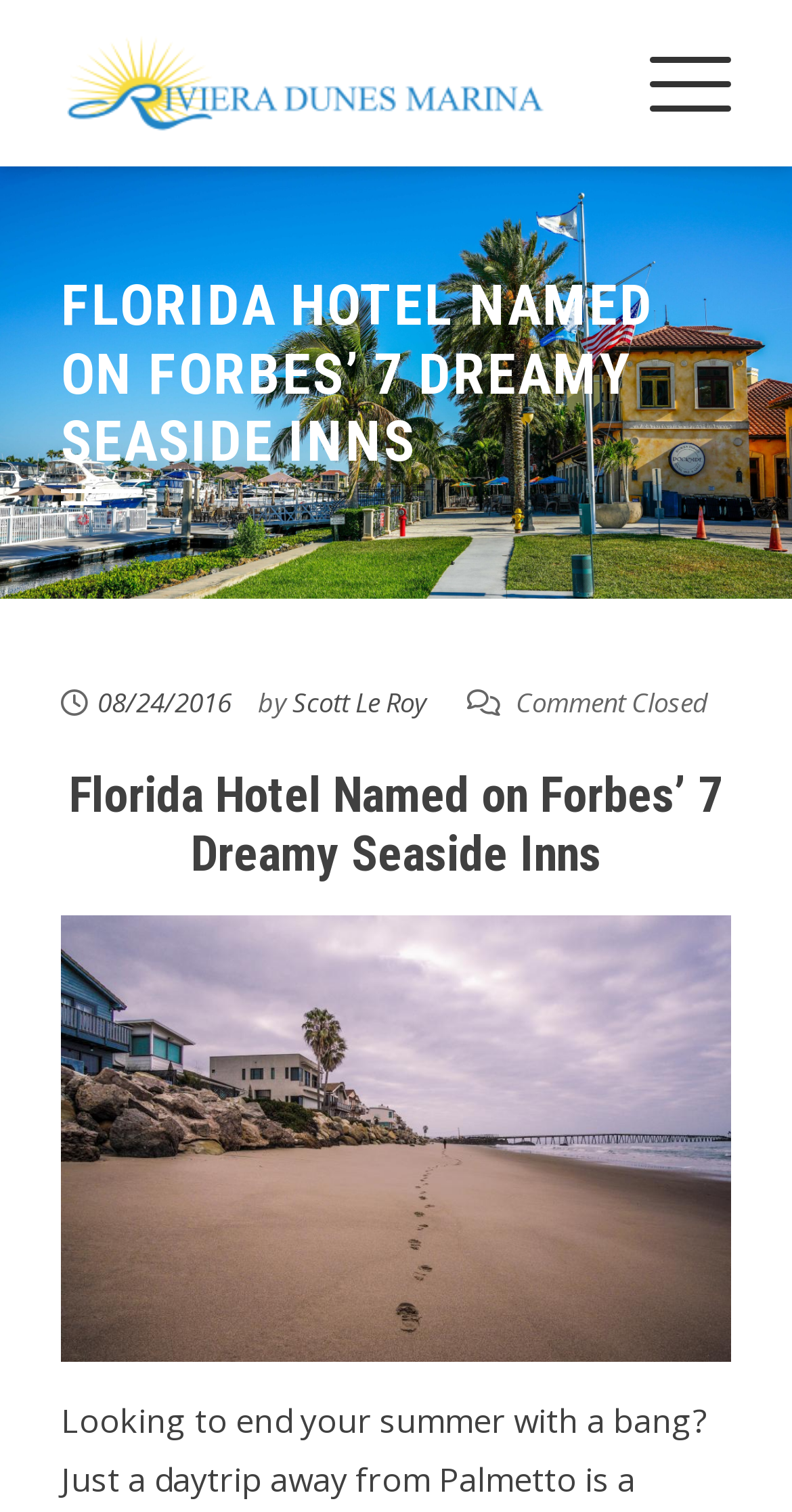For the given element description 08/24/2016, determine the bounding box coordinates of the UI element. The coordinates should follow the format (top-left x, top-left y, bottom-right x, bottom-right y) and be within the range of 0 to 1.

[0.123, 0.452, 0.292, 0.476]